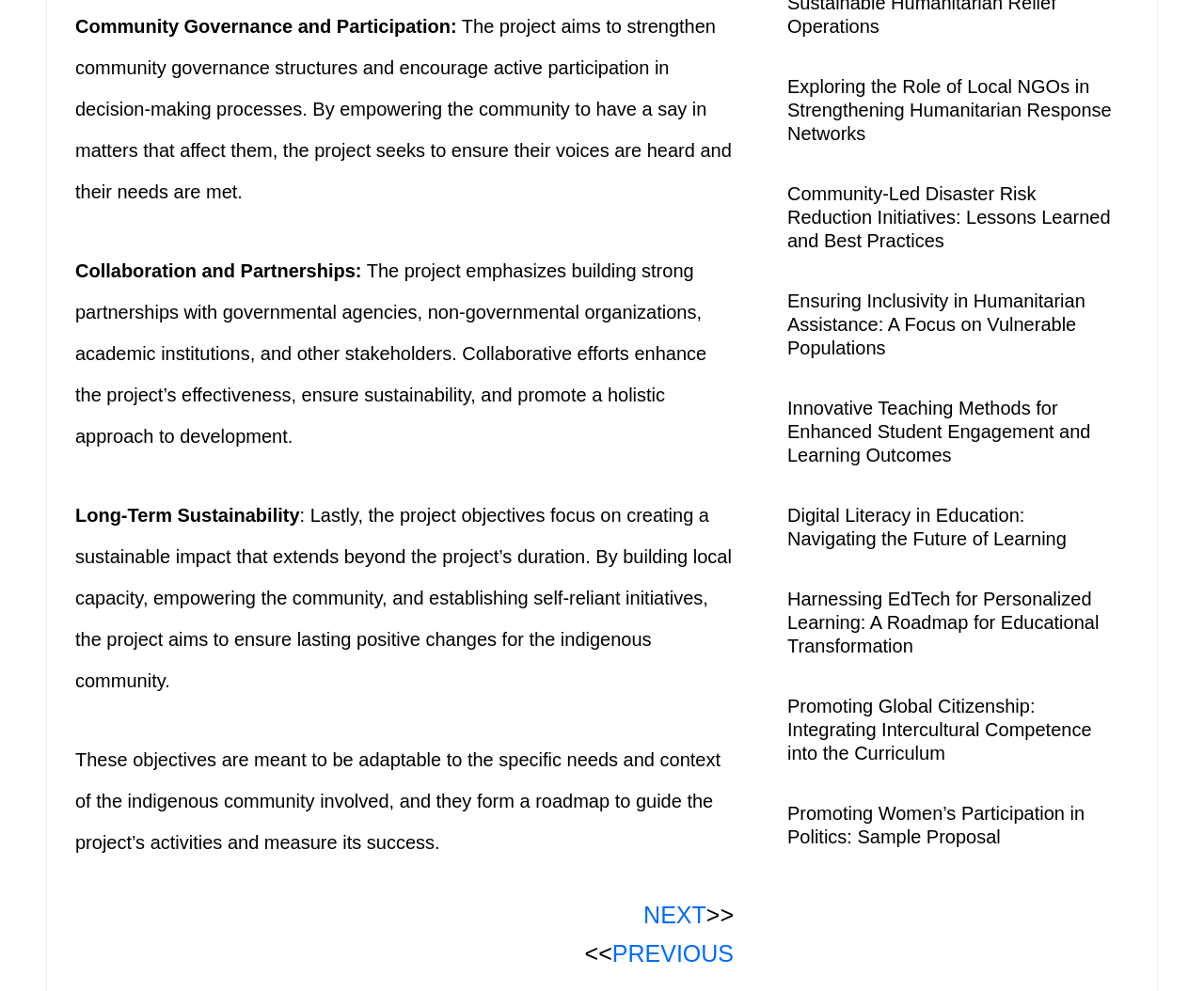Use a single word or phrase to respond to the question:
What is the main objective of the project?

Strengthen community governance